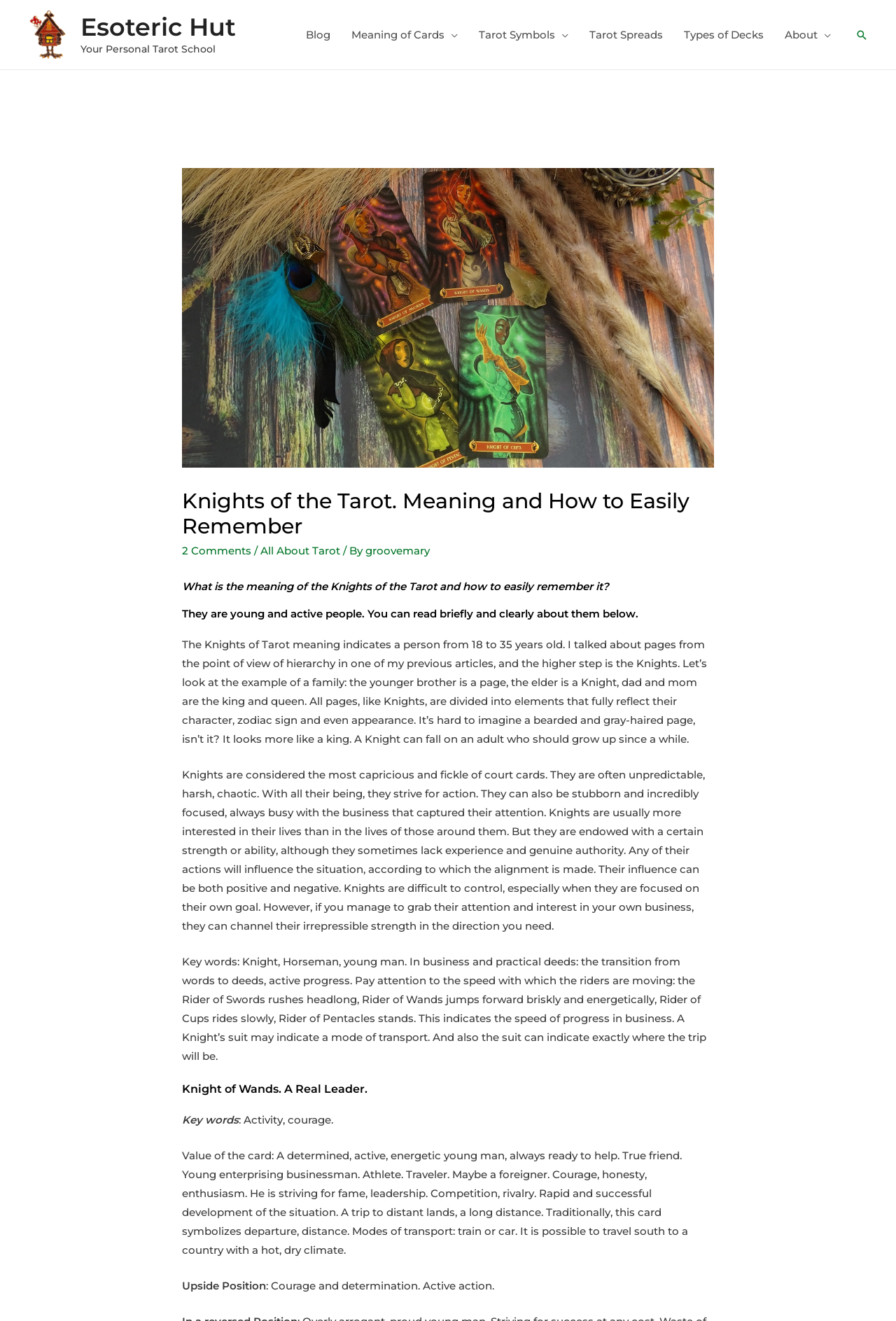Identify the bounding box coordinates of the section to be clicked to complete the task described by the following instruction: "view All About Tarot". The coordinates should be four float numbers between 0 and 1, formatted as [left, top, right, bottom].

[0.291, 0.412, 0.38, 0.422]